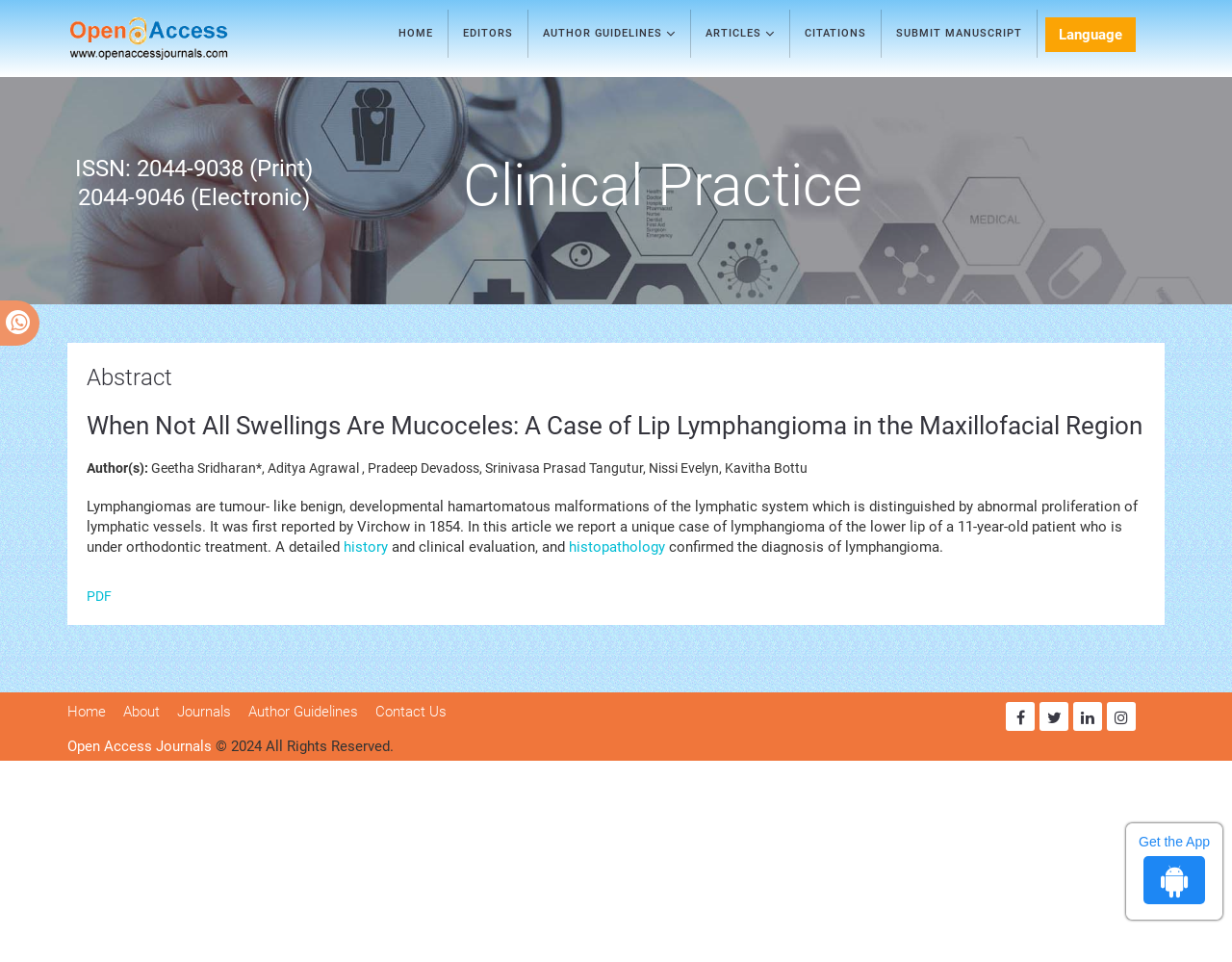Bounding box coordinates should be provided in the format (top-left x, top-left y, bottom-right x, bottom-right y) with all values between 0 and 1. Identify the bounding box for this UI element: About

[0.1, 0.73, 0.13, 0.748]